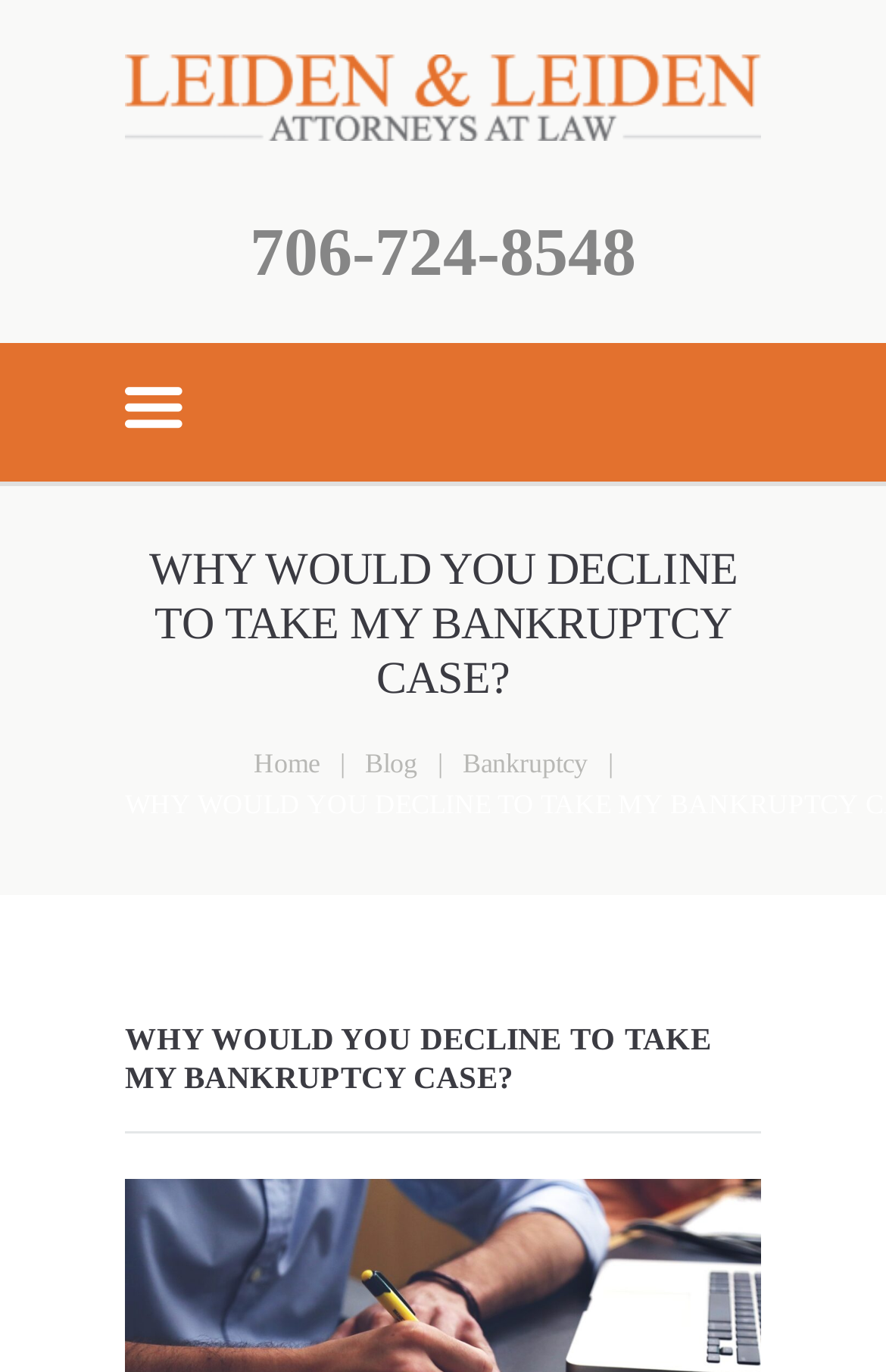What is the content of the second heading?
Examine the image closely and answer the question with as much detail as possible.

I looked at the second heading element with the bounding box coordinates [0.141, 0.743, 0.859, 0.8] and found that its content is 'WHY WOULD YOU DECLINE TO TAKE MY BANKRUPTCY CASE?'.